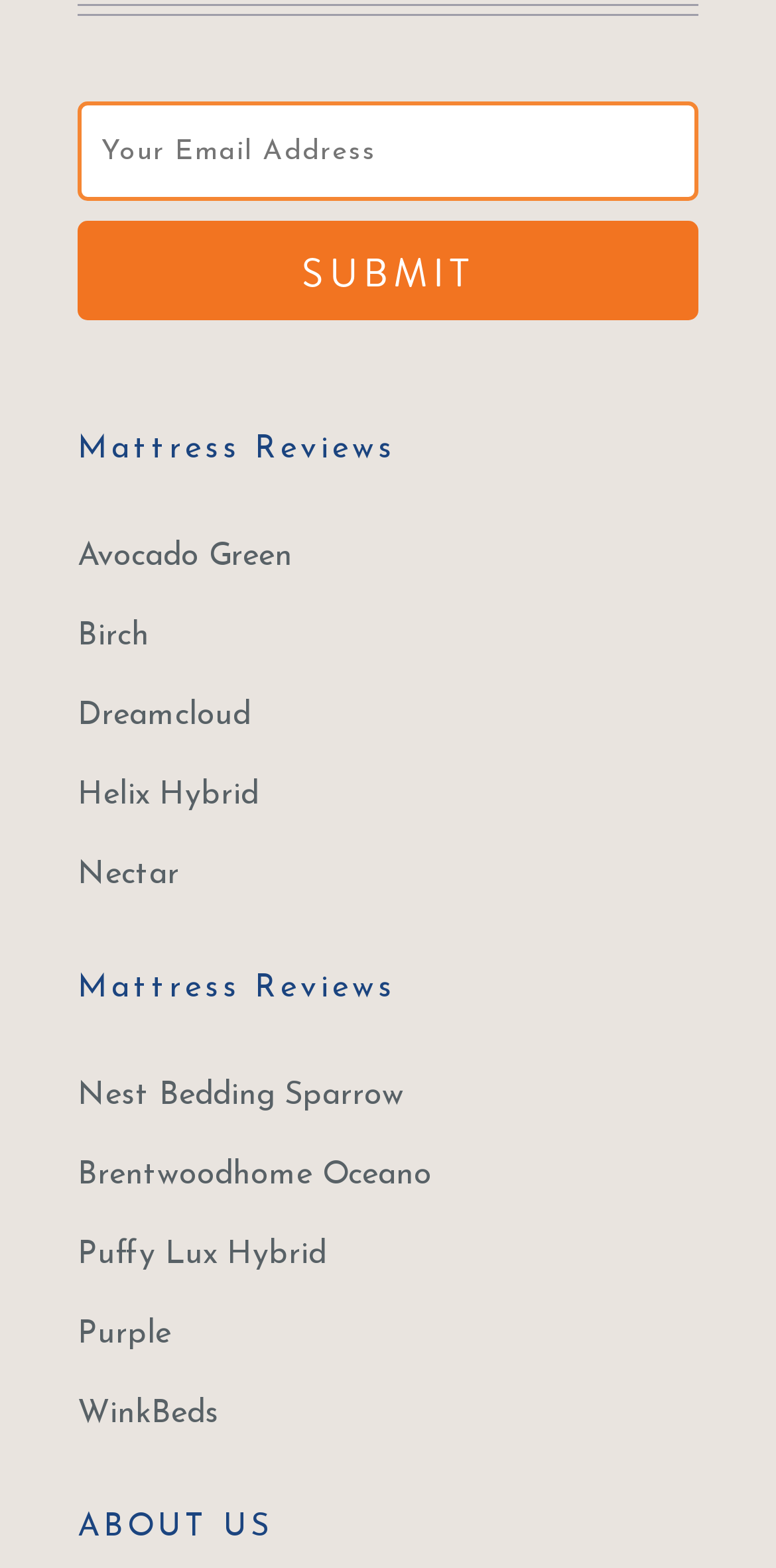What is the purpose of the textbox?
Can you offer a detailed and complete answer to this question?

The textbox with the label 'Your Email Address' is likely used to collect user email addresses, possibly for newsletter subscription or other purposes.